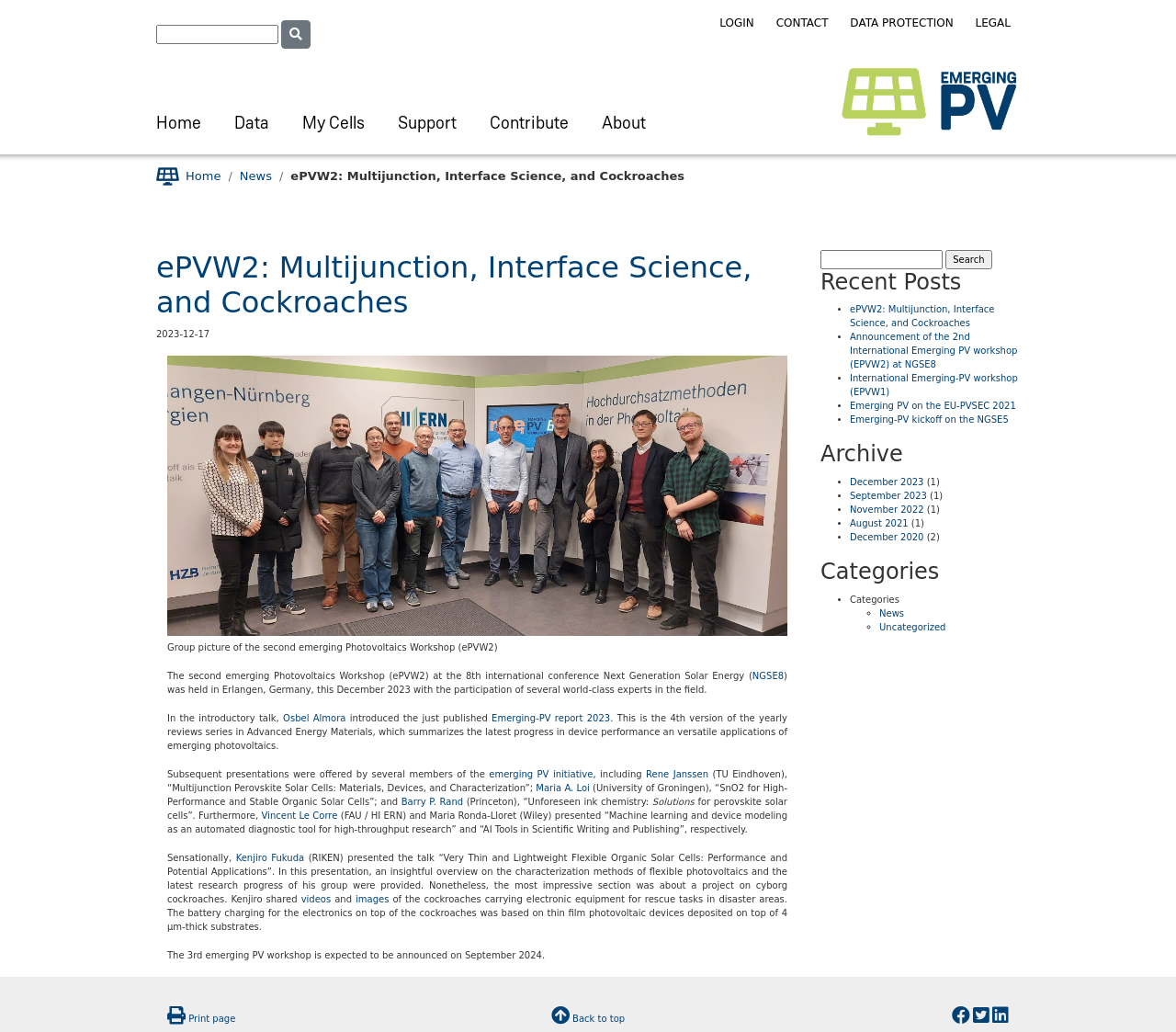What is the topic of the second emerging Photovoltaics Workshop? From the image, respond with a single word or brief phrase.

Multijunction, Interface Science, and Cockroaches